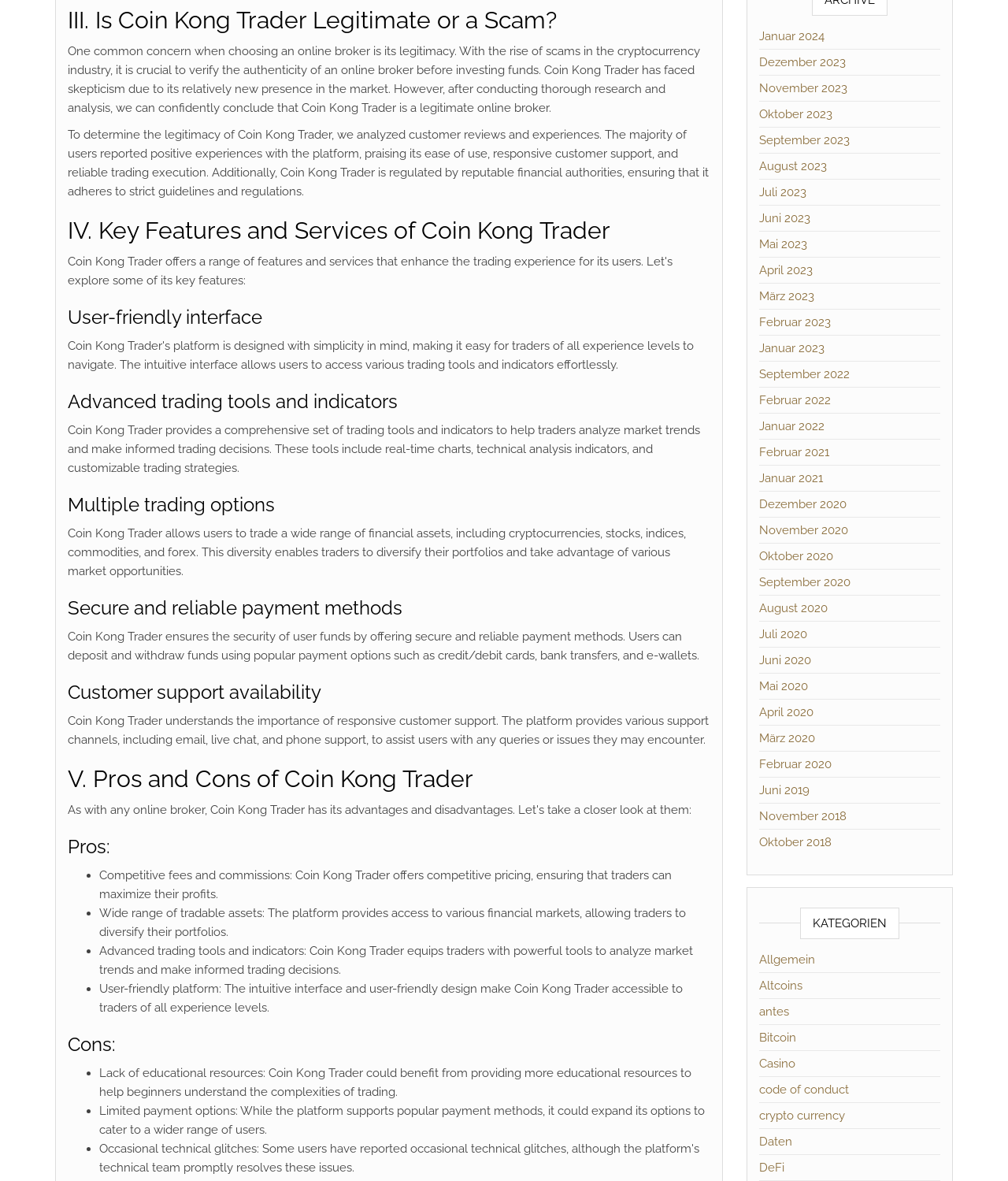Indicate the bounding box coordinates of the element that needs to be clicked to satisfy the following instruction: "Learn about 'Advanced trading tools and indicators'". The coordinates should be four float numbers between 0 and 1, i.e., [left, top, right, bottom].

[0.067, 0.33, 0.704, 0.35]